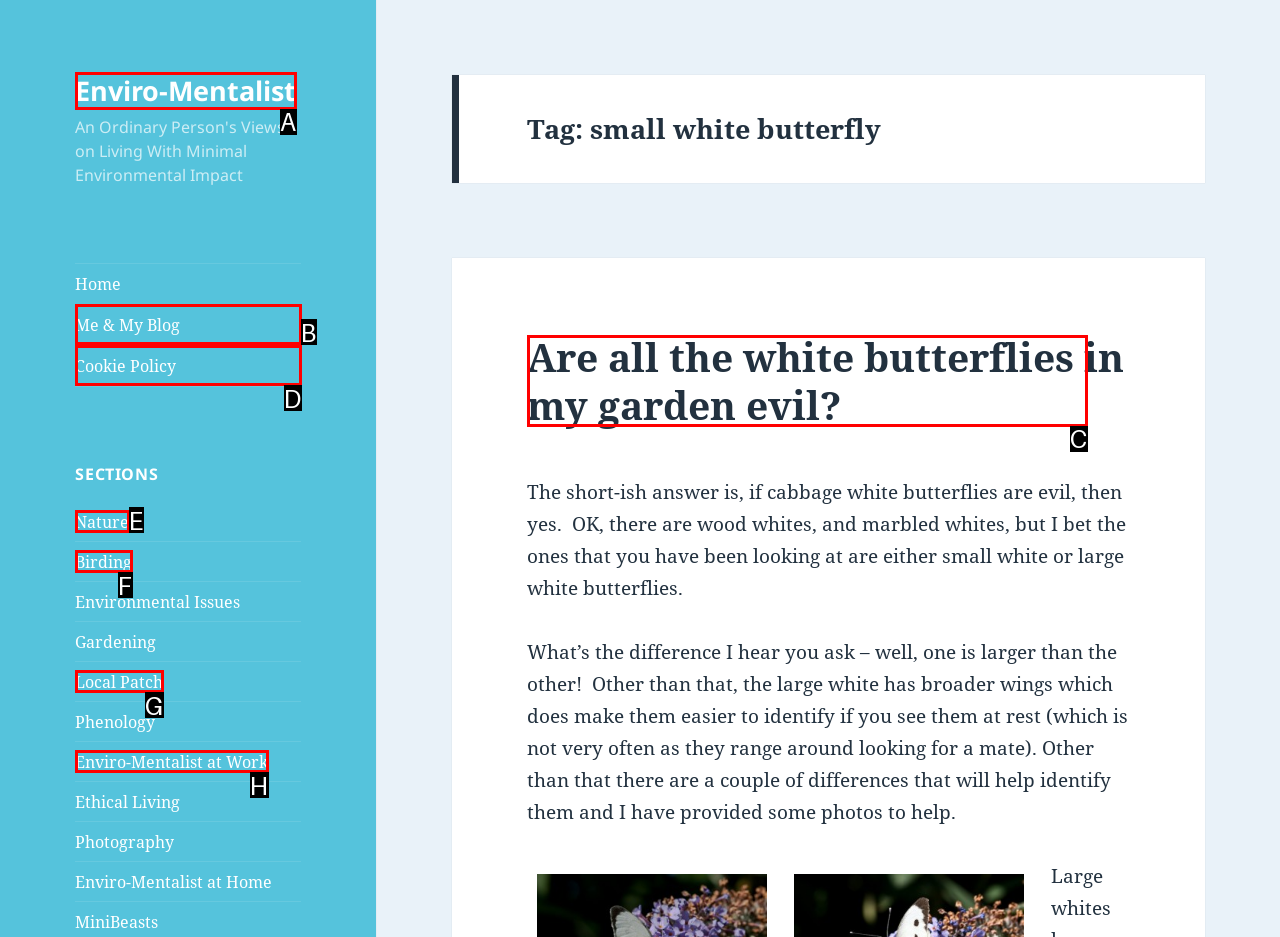From the given options, find the HTML element that fits the description: Local Patch. Reply with the letter of the chosen element.

G